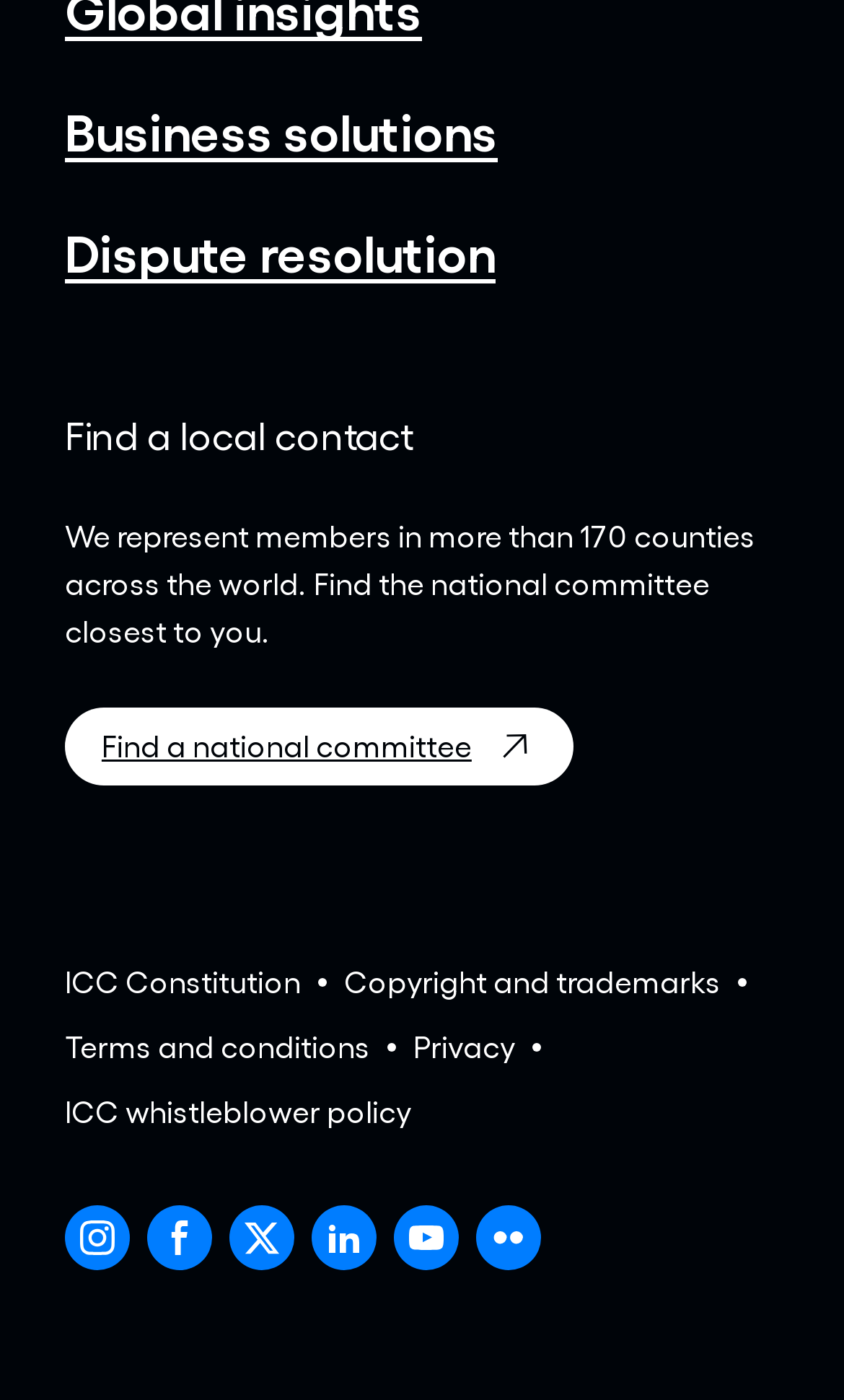Using the provided description: "Privacy", find the bounding box coordinates of the corresponding UI element. The output should be four float numbers between 0 and 1, in the format [left, top, right, bottom].

[0.49, 0.731, 0.61, 0.765]